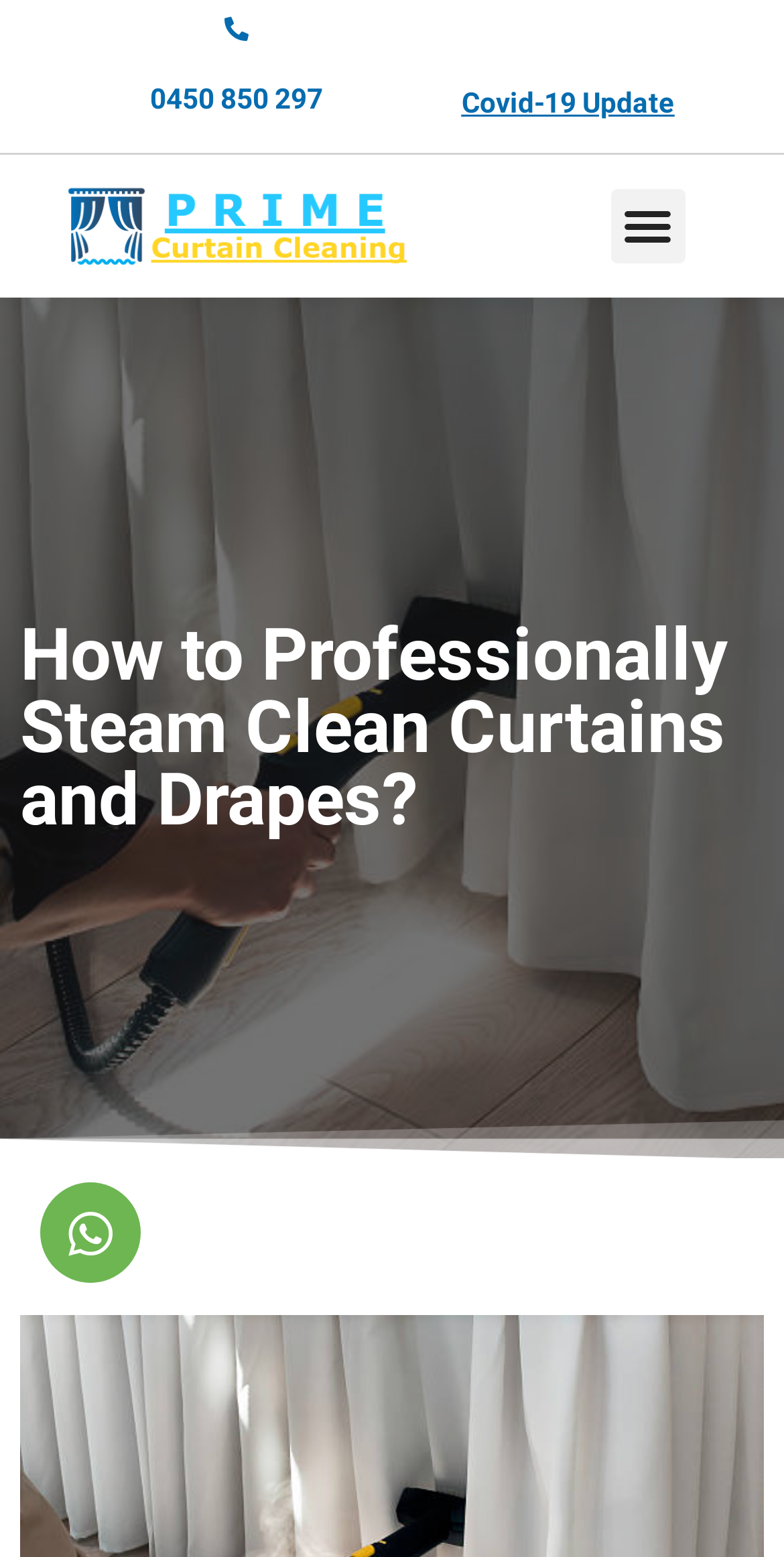Create a detailed summary of the webpage's content and design.

The webpage is about professionally steam cleaning curtains and drapes. At the top left, there is a logo image with a link. To the right of the logo, there is a menu toggle button. Below the logo, there is a heading with a phone number "0450 850 297" which is also a link. 

On the top right, there is a link labeled "Covid-19 Update". Below the menu toggle button, there is a main heading that reads "How to Professionally Steam Clean Curtains and Drapes?" which takes up most of the page's width. At the bottom left of the page, there is a link with no label.